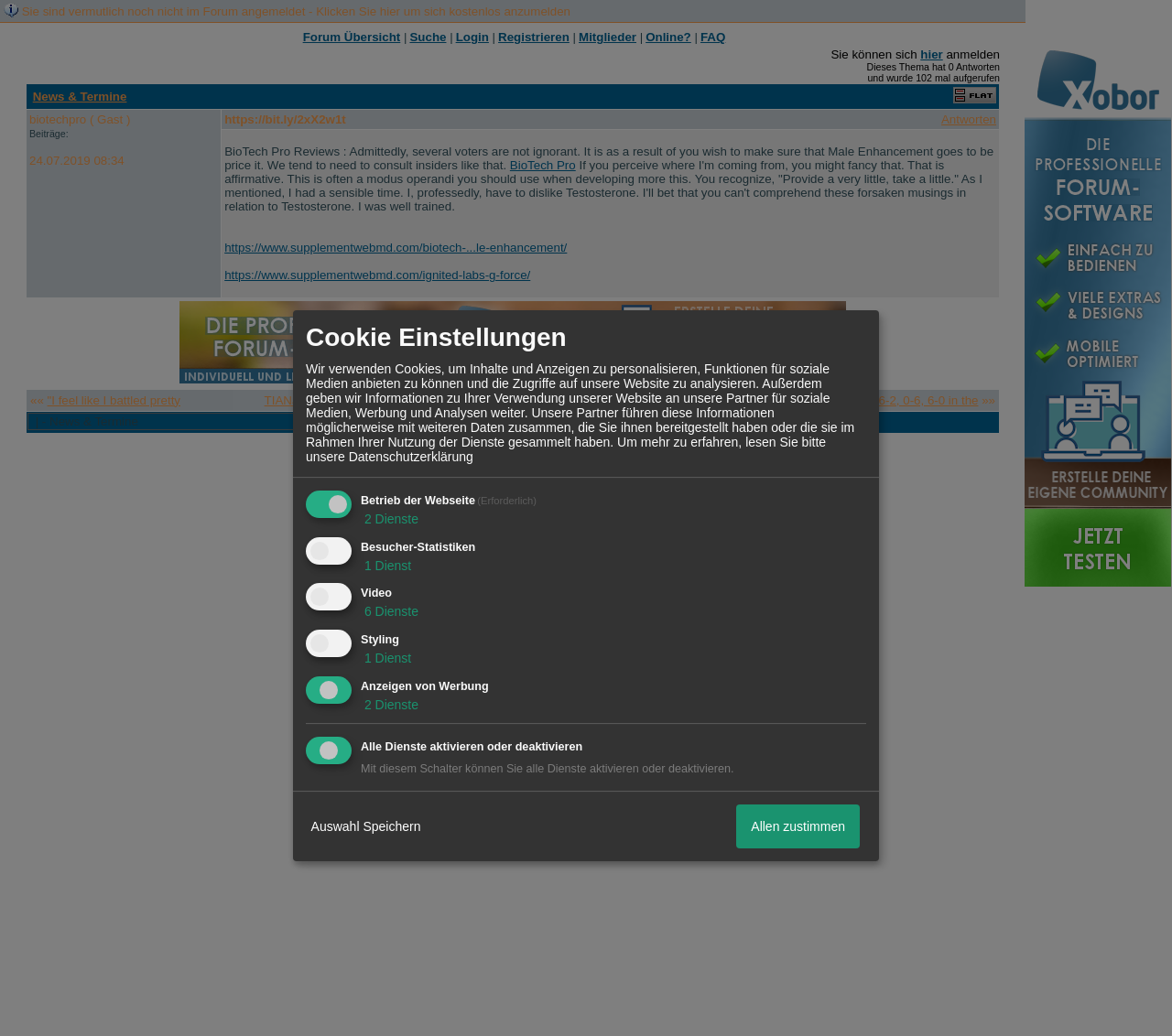Find the bounding box coordinates of the element I should click to carry out the following instruction: "Click on the 'Antworten' link".

[0.803, 0.109, 0.85, 0.122]